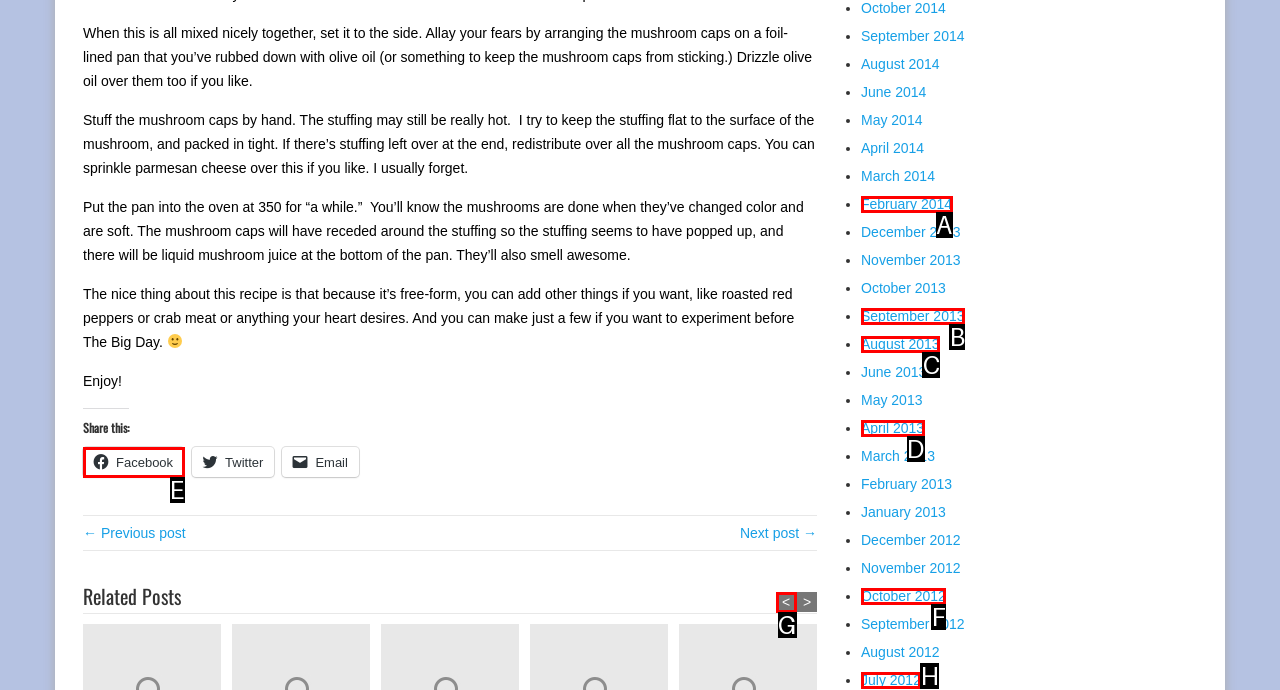Identify the HTML element that should be clicked to accomplish the task: Share on Facebook
Provide the option's letter from the given choices.

E